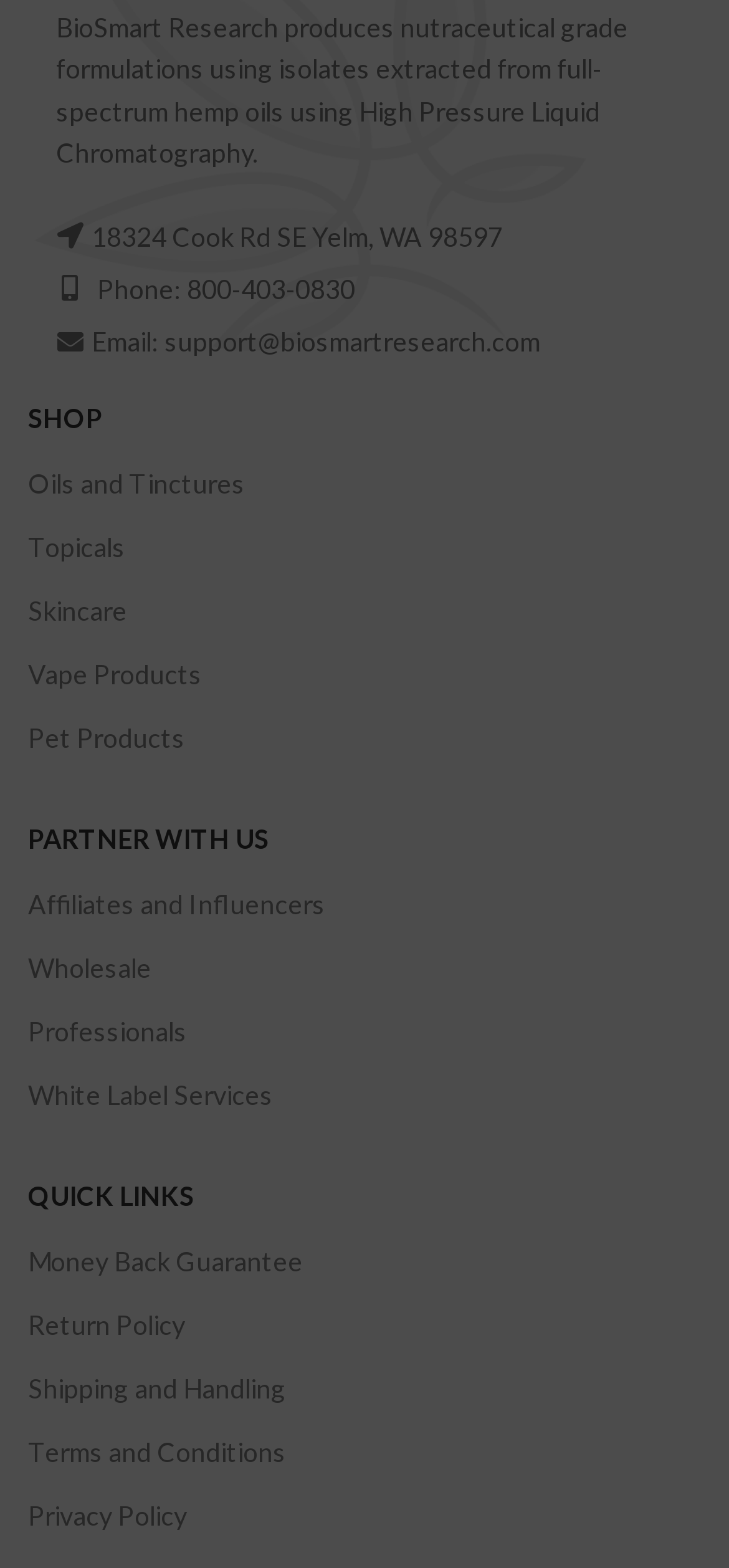What is the purpose of the 'PARTNER WITH US' section? Using the information from the screenshot, answer with a single word or phrase.

To partner with the company